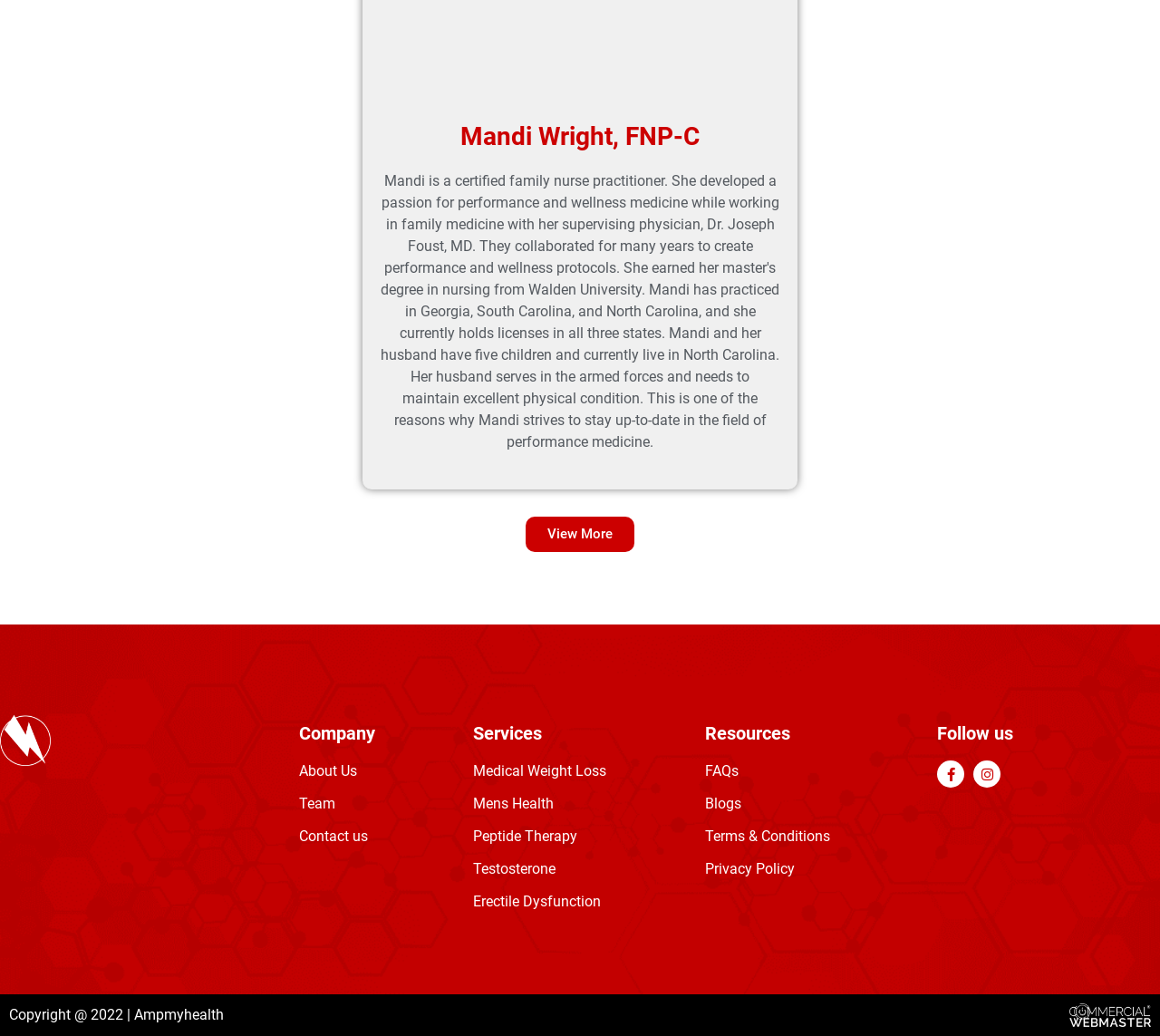Please find the bounding box for the UI component described as follows: "Team".

[0.258, 0.766, 0.289, 0.787]